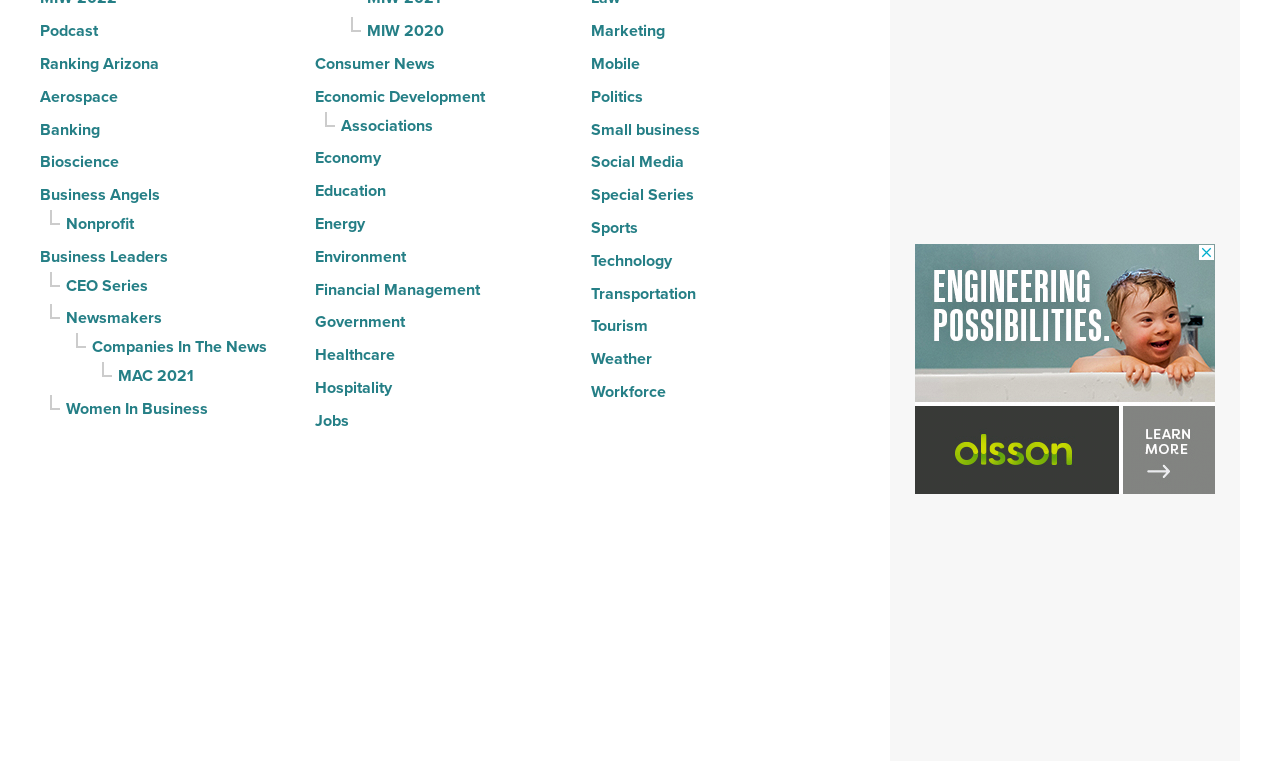Respond to the question below with a single word or phrase:
How many categories are listed?

30